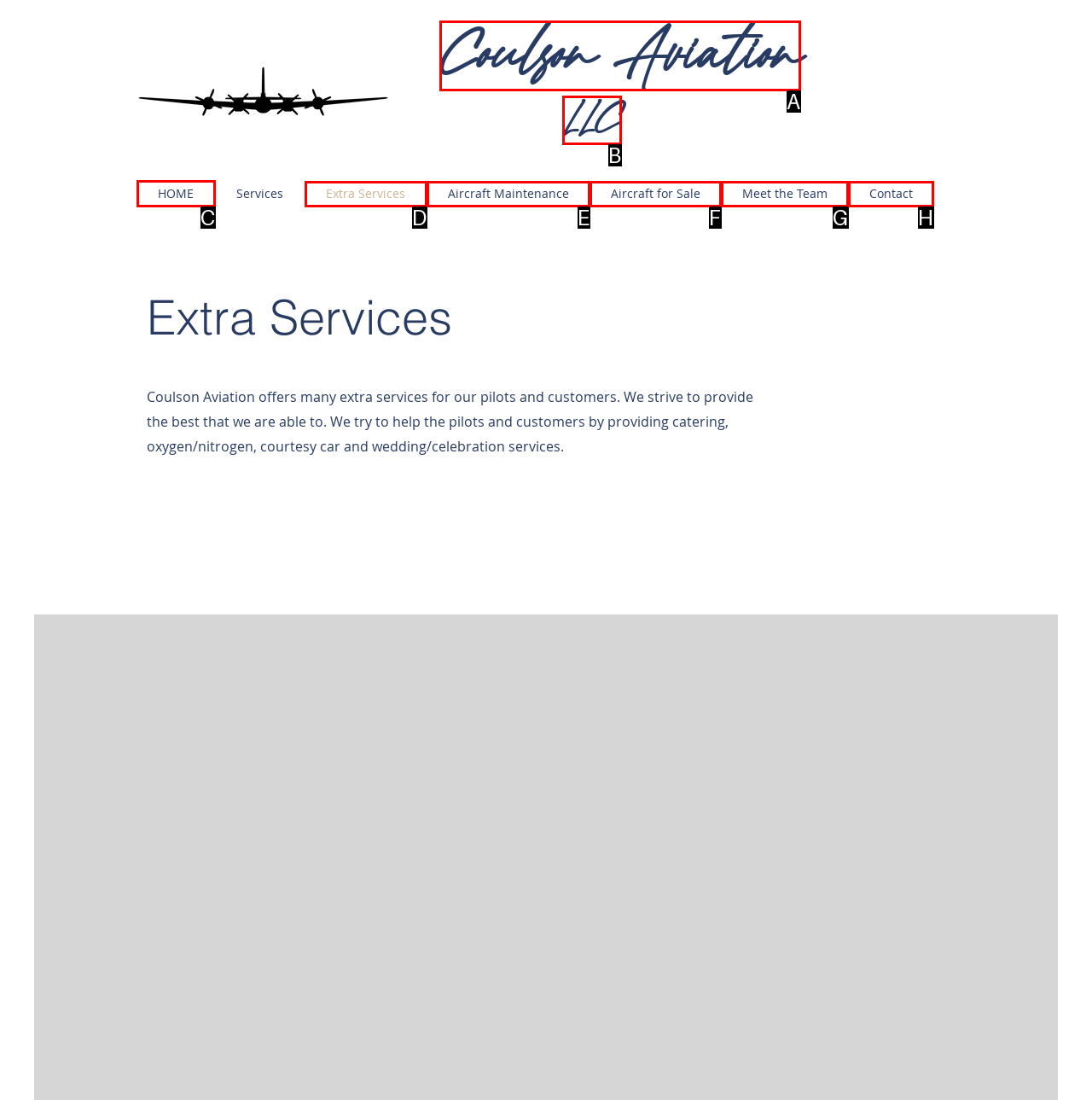Determine which HTML element should be clicked for this task: Click on HOME
Provide the option's letter from the available choices.

C